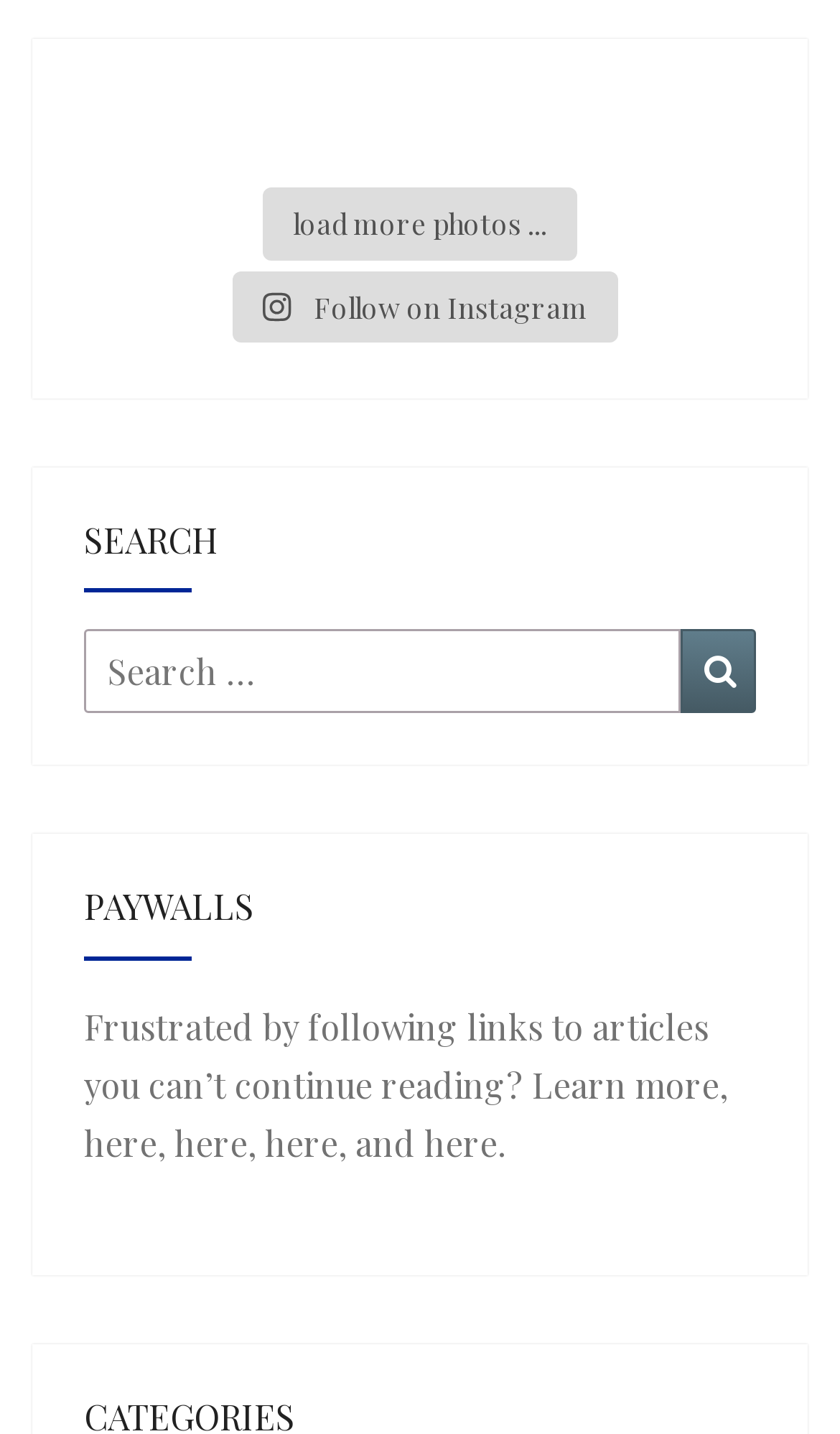What is the call-to-action on the paywall section?
Please provide a single word or phrase based on the screenshot.

Learn more